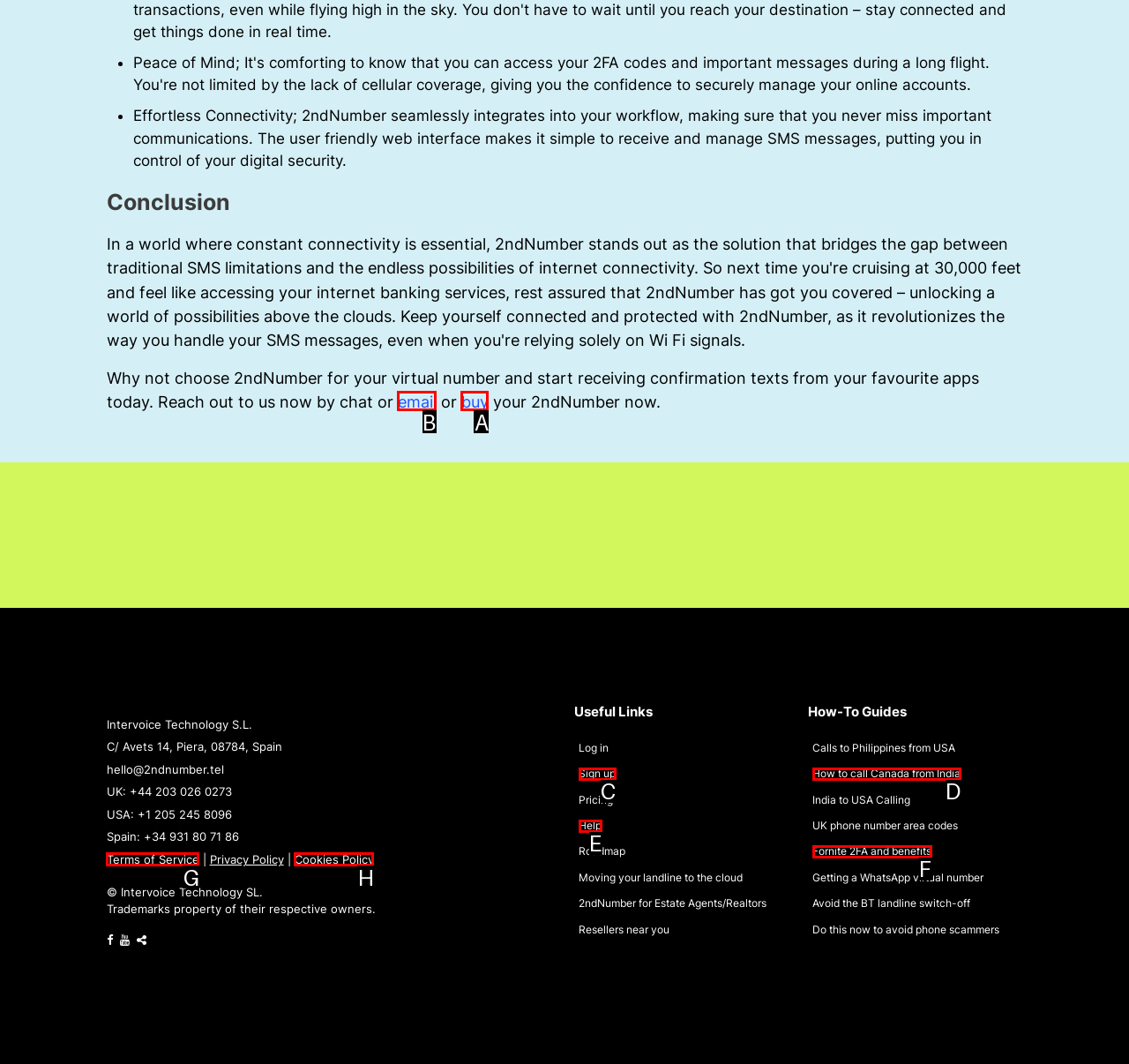Identify which lettered option completes the task: Click the 'email' link. Provide the letter of the correct choice.

B